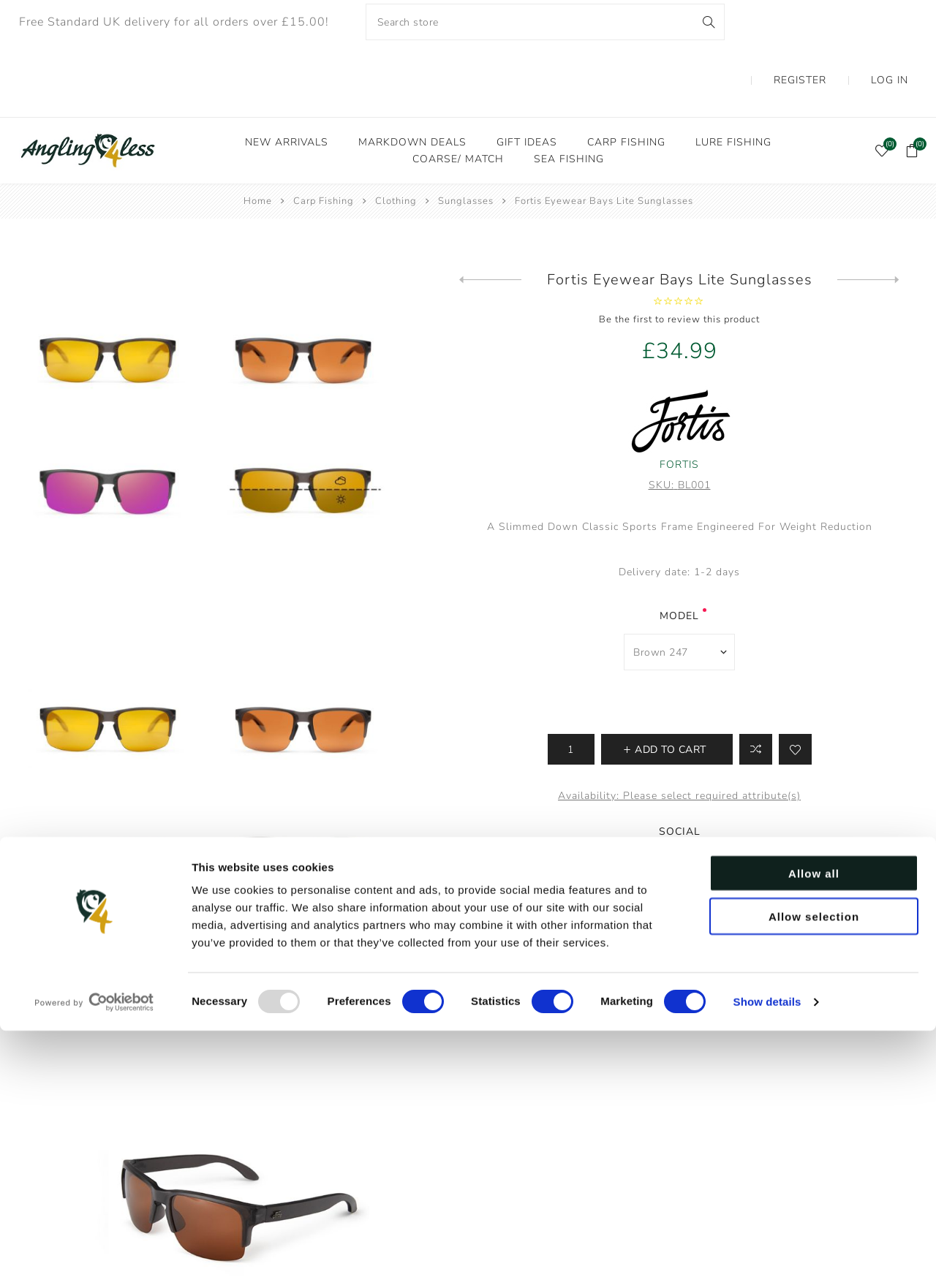How many buttons are there in the cookie consent modal?
Please provide a detailed answer to the question.

The cookie consent modal contains two buttons: 'Allow selection' and 'Allow all'. These buttons allow users to manage their cookie consent and choose how they want to interact with the website.